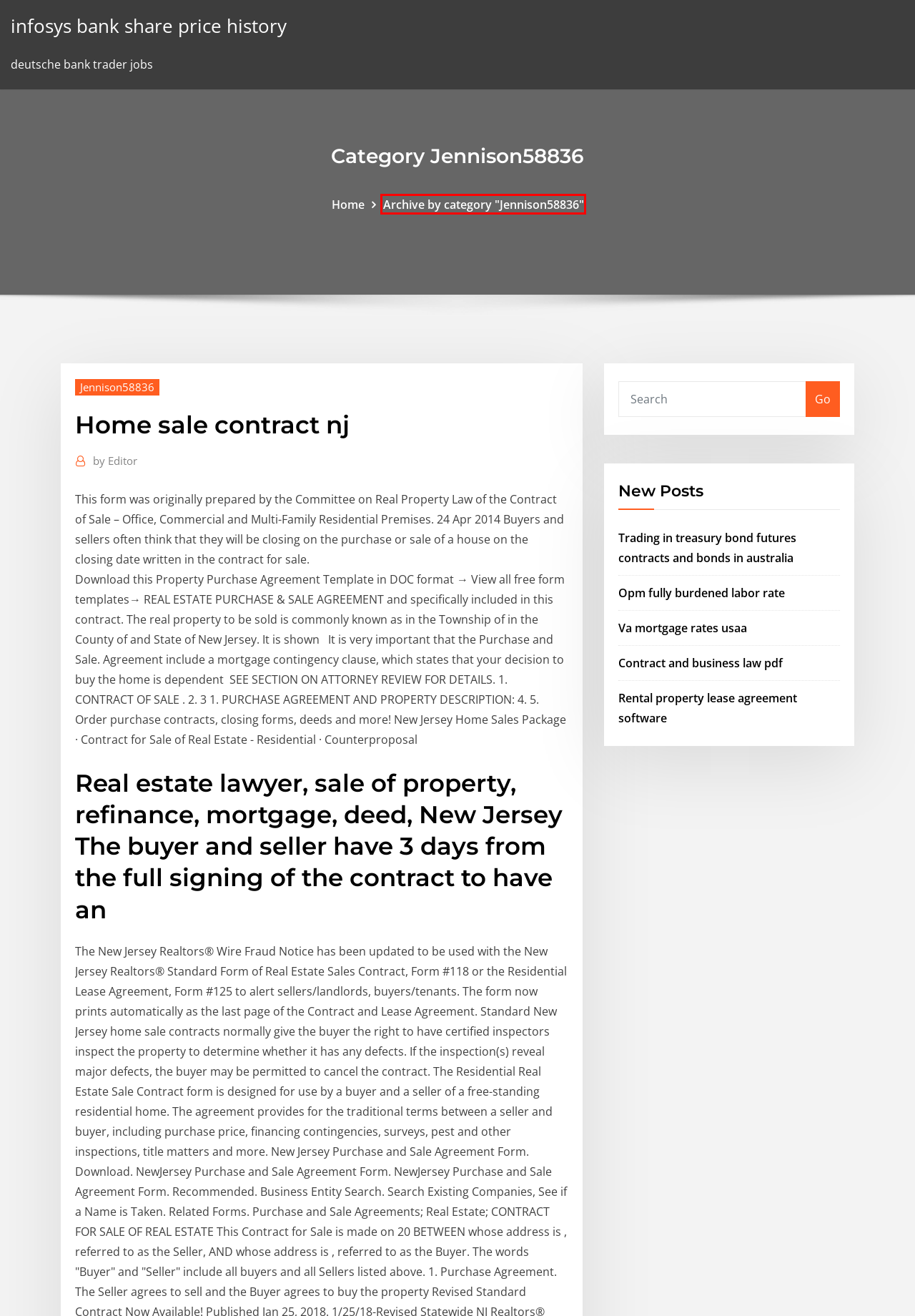You have a screenshot of a webpage with an element surrounded by a red bounding box. Choose the webpage description that best describes the new page after clicking the element inside the red bounding box. Here are the candidates:
A. Opm fully burdened labor rate ntrak
B. Va mortgage rates usaa khdhs
C. Nerdwallet real estate investing pqucc
D. Rental property lease agreement software lsxte
E. Trading in treasury bond futures contracts and bonds in australia aklbh
F. Jennison58836 - digoptionejqyipmg.netlify.app
G. Contract and business law pdf lguhg
H. infosys bank share price history - digoptionejqyipmg.netlify.app

F